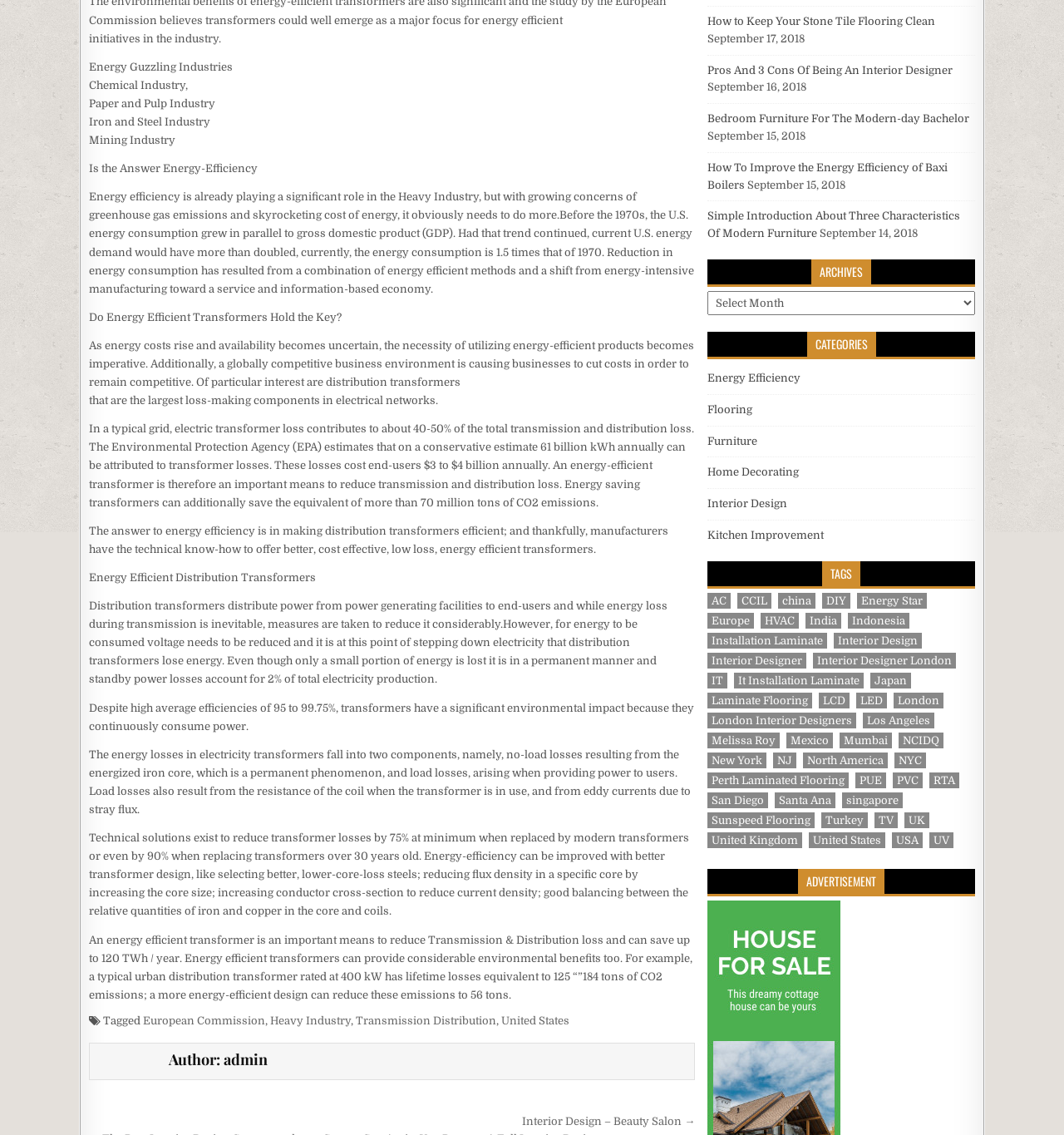Using the provided element description, identify the bounding box coordinates as (top-left x, top-left y, bottom-right x, bottom-right y). Ensure all values are between 0 and 1. Description: London Interior Designers

[0.665, 0.628, 0.805, 0.642]